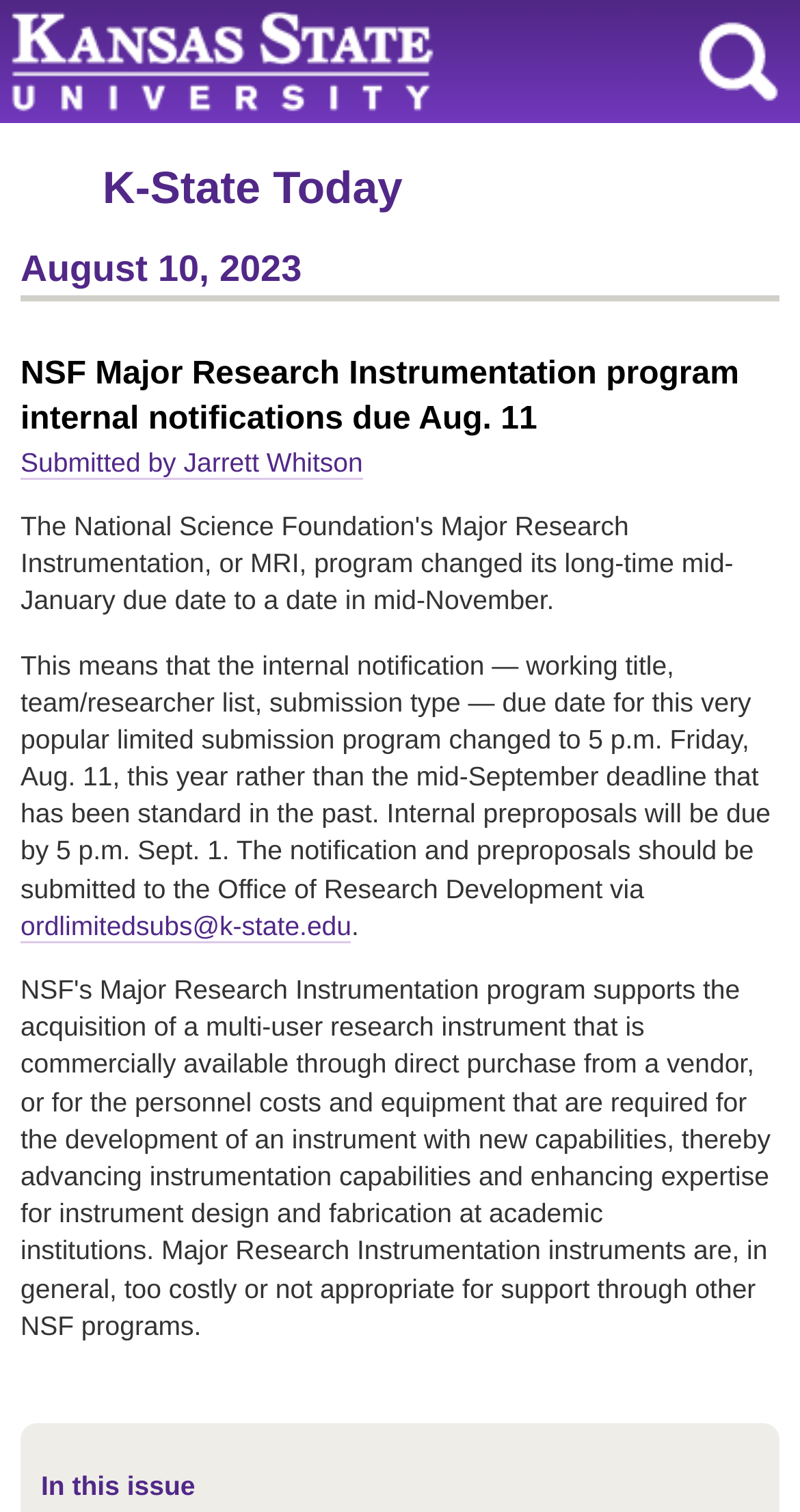What is the deadline for internal preproposals?
Answer the question with a detailed and thorough explanation.

I found the answer by looking at the text content of the webpage, specifically the paragraph that mentions the internal notification due date and the internal preproposals due date. The text states 'Internal preproposals will be due by 5 p.m. Sept. 1.'